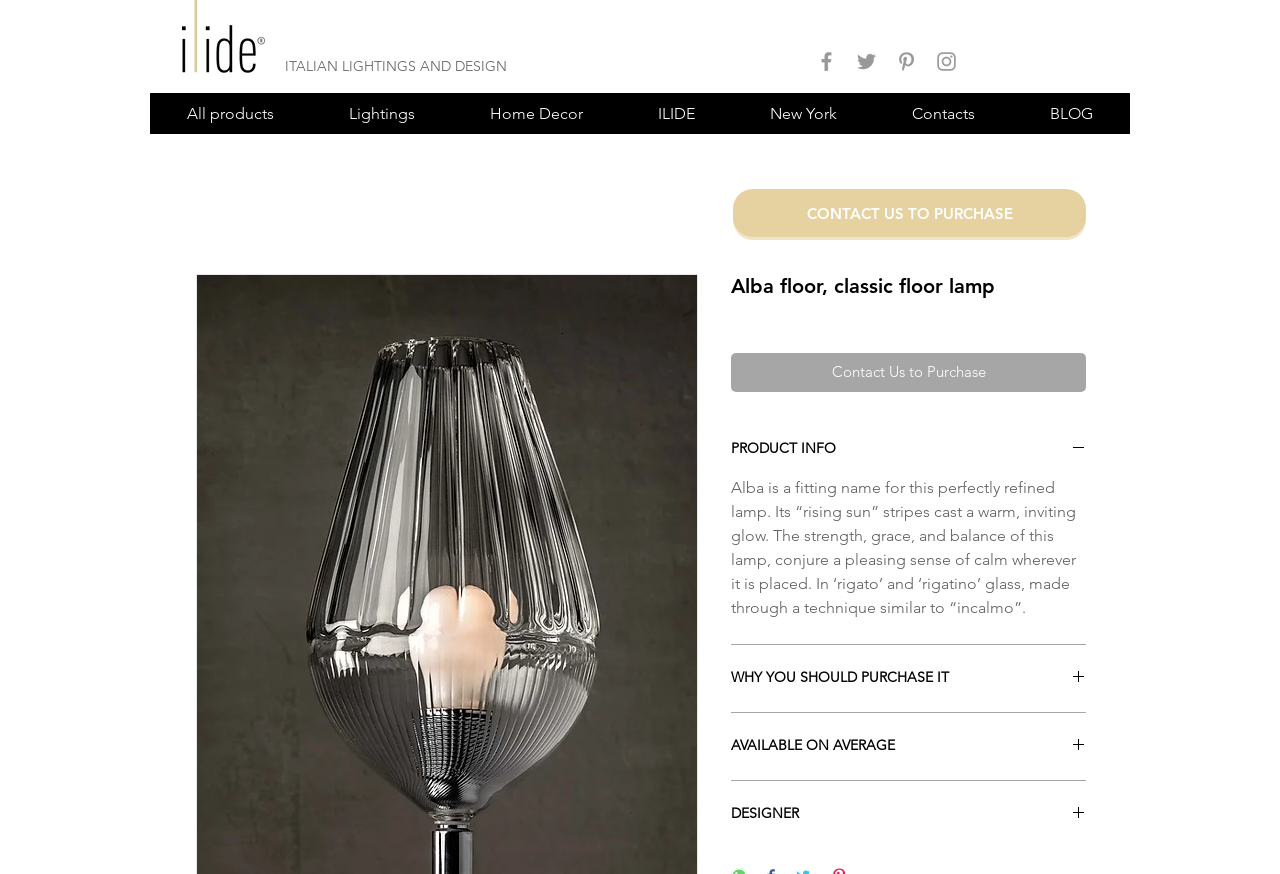What is the material of the lamp's base?
Please use the image to provide a one-word or short phrase answer.

White marble